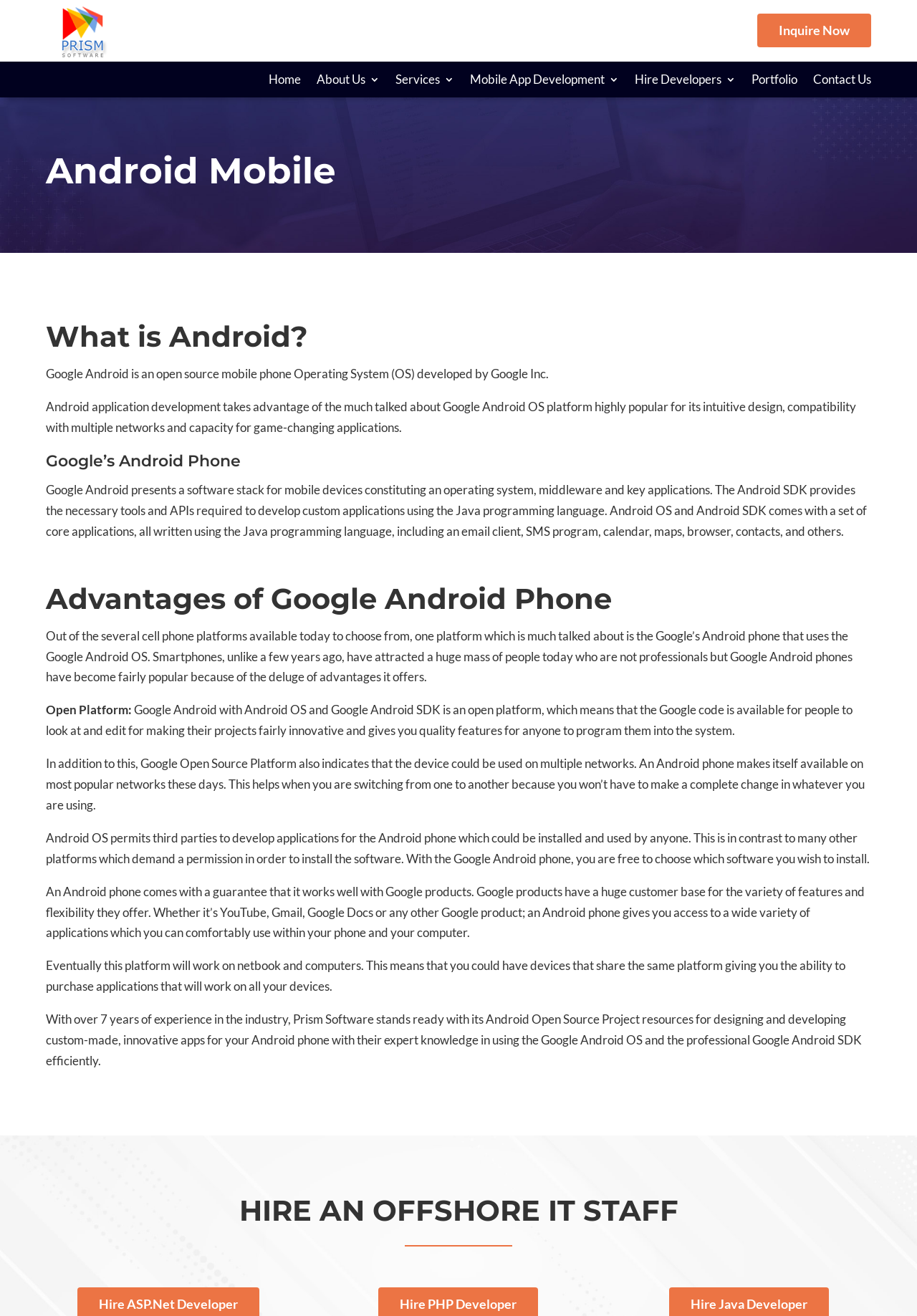Find the bounding box coordinates for the area that must be clicked to perform this action: "Click on the 'Contact Us' link".

[0.887, 0.057, 0.95, 0.069]